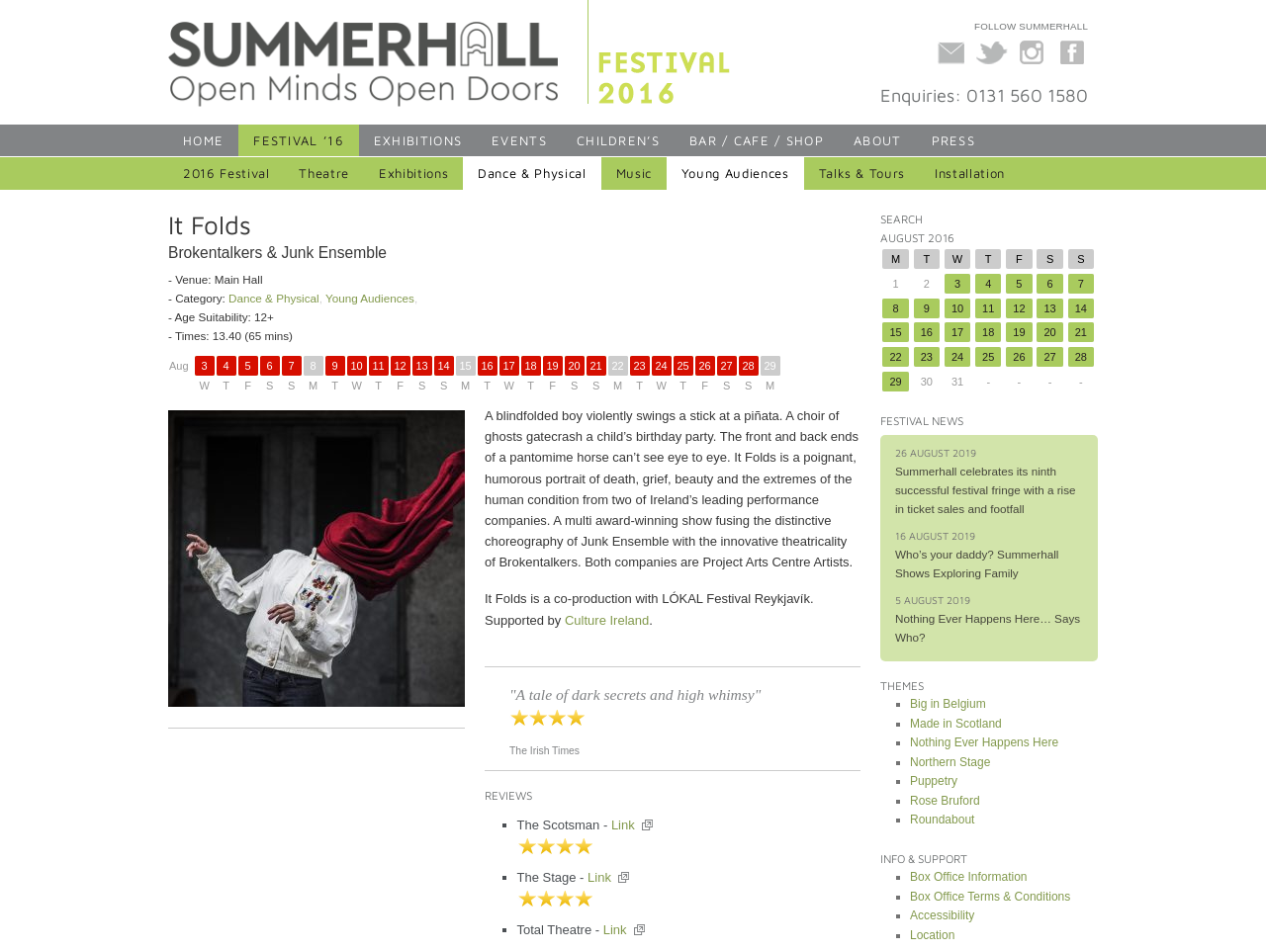Explain in detail what is displayed on the webpage.

This webpage is about the Summerhall August Festival 2016, specifically featuring an event called "It Folds". At the top, there is a heading "Summerhall" with a link and an image. Below it, there is a link "Festival 2016" with an image. 

On the right side, there are social media links, including "Email Newsletter", "Twitter", "Instagram", and "Facebook", each with an image. Below these links, there is a heading "FOLLOW SUMMERHALL". 

On the left side, there is a navigation menu with links to "HOME", "FESTIVAL ’16", "EXHIBITIONS", "EVENTS", "CHILDREN’S", "BAR / CAFE / SHOP", "ABOUT", and "PRESS". 

Below the navigation menu, there is a section about the event "It Folds", which includes headings, links, and static text describing the event details, such as the venue, category, age suitability, and times. 

There is also a calendar section with links to dates from August 3 to 29, with each date having a corresponding static text indicating the day of the week (e.g., "W" for Wednesday).